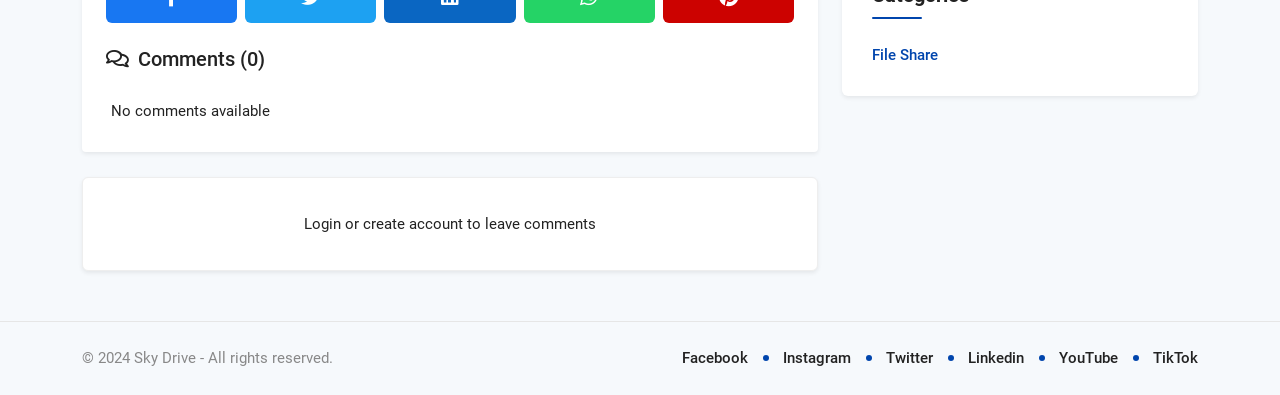Provide the bounding box coordinates of the HTML element this sentence describes: "Linkedin". The bounding box coordinates consist of four float numbers between 0 and 1, i.e., [left, top, right, bottom].

[0.756, 0.879, 0.8, 0.936]